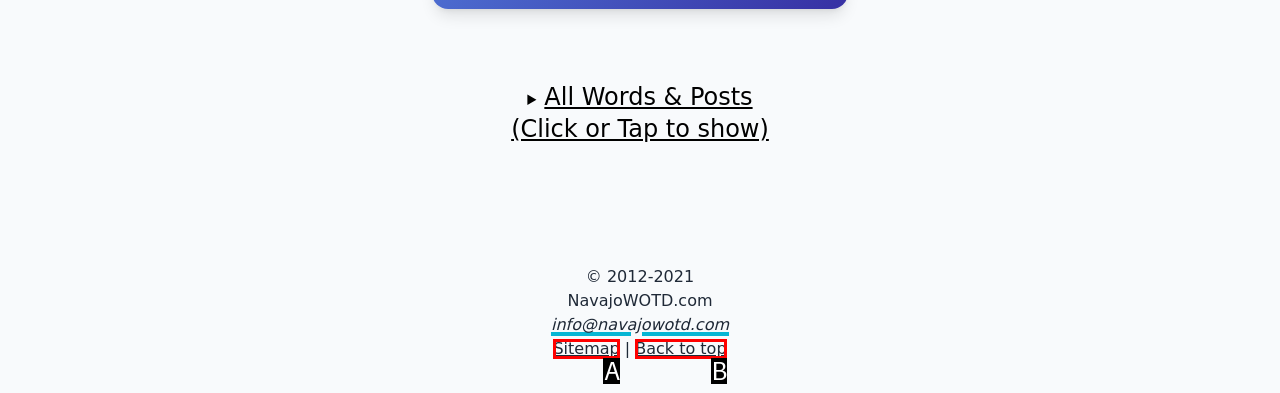Based on the description: Back to top
Select the letter of the corresponding UI element from the choices provided.

B